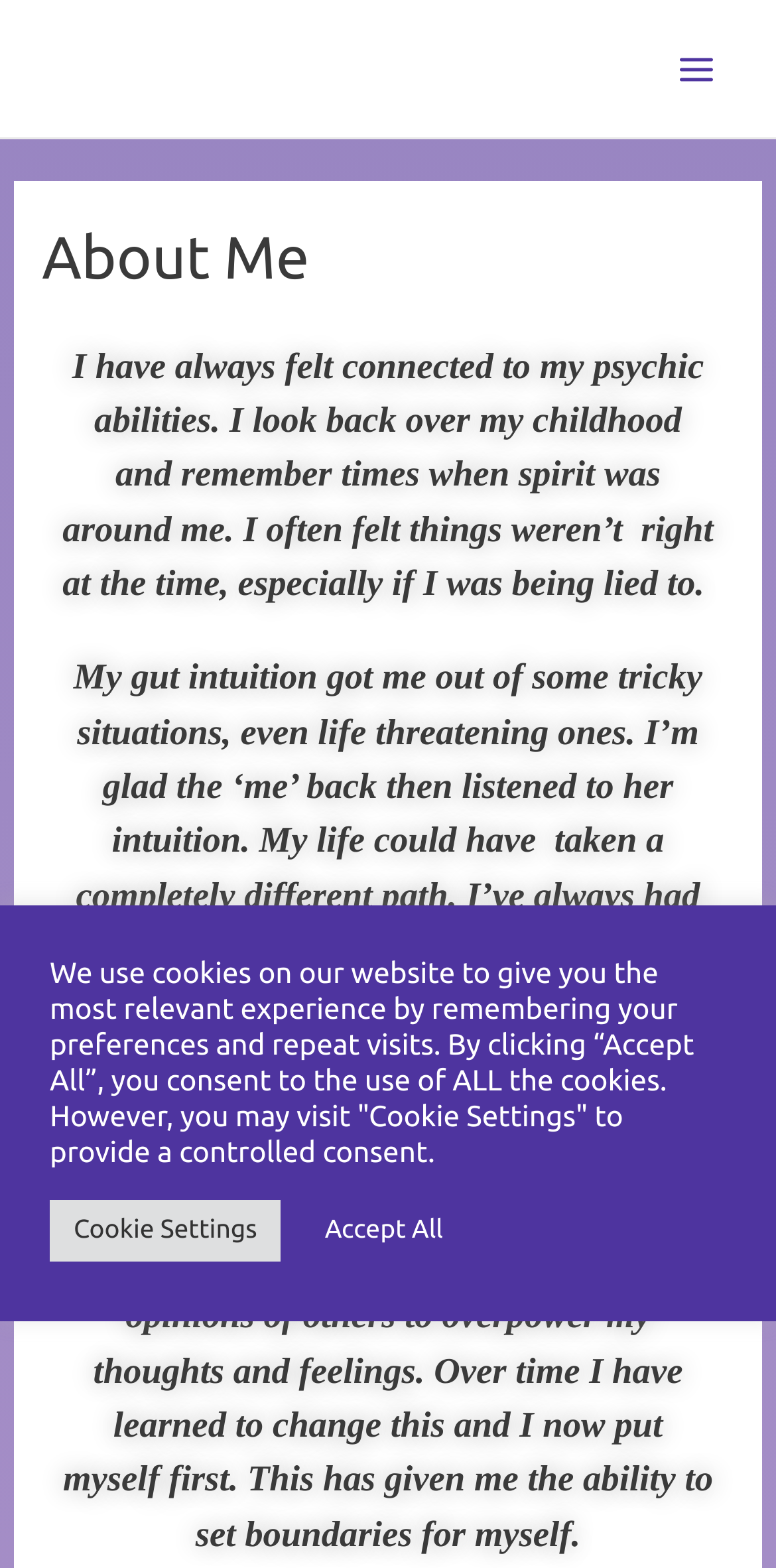What is the author's personality trait?
Using the image as a reference, answer the question in detail.

The author mentions that 'As an empath, it was easy to allow the opinions of others to overpower my thoughts and feelings.' This indicates that the author identifies as an empath, which is a personality trait characterized by being highly sensitive to the emotions and energies of others.